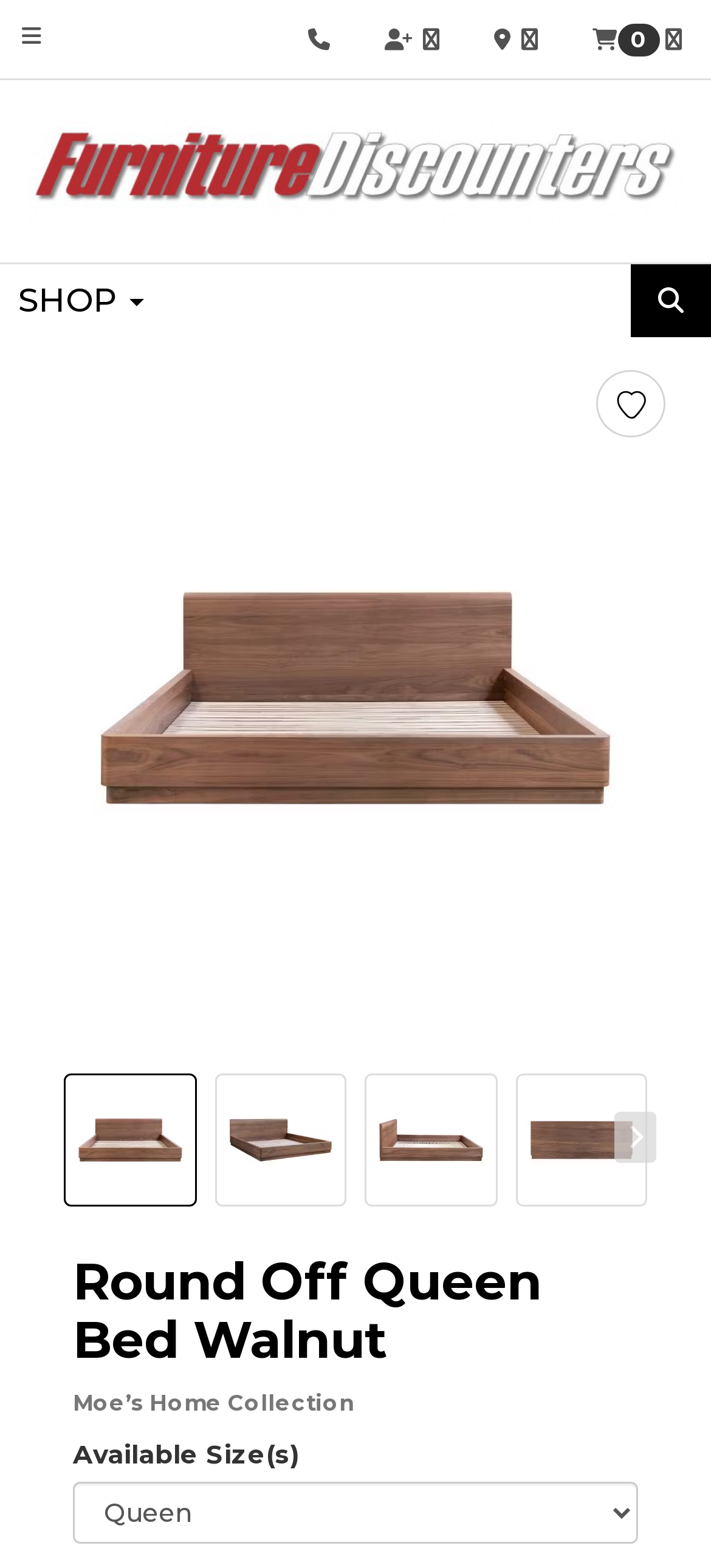Extract the main title from the webpage.

Round Off Queen Bed Walnut